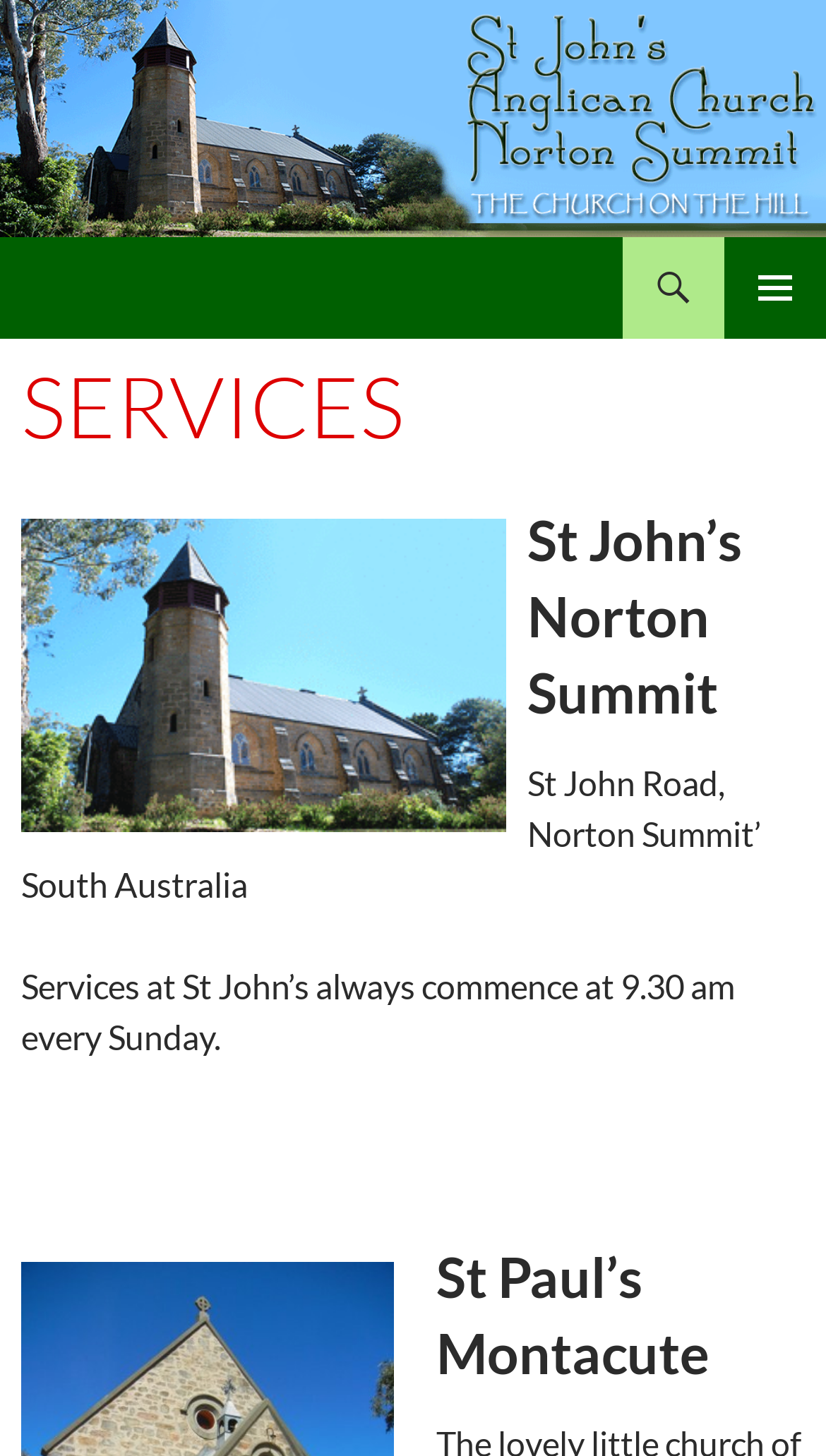Please give a short response to the question using one word or a phrase:
What is the name of the church?

Adelaide Hills Anglican